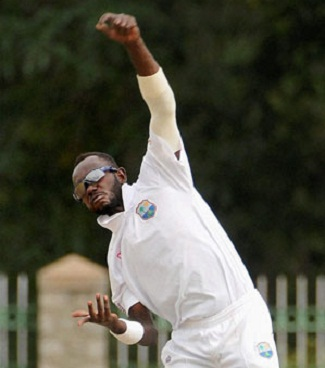Explain the image in a detailed way.

The image captures Nikita Miller, a West Indies A cricketer, delivering a powerful spin bowl during a match. Known for his exceptional bowling skills, Miller is depicted in full action, showcasing his technique and concentration. Dressed in the traditional white cricket uniform, complete with the West Indies emblem on his shirt, he is poised under the sunlight, suggesting an intense moment in the game. This photograph emphasizes his role in leading his team to a notable victory against India A in an unofficial Test match, where he made significant contributions with both the ball and in the field.